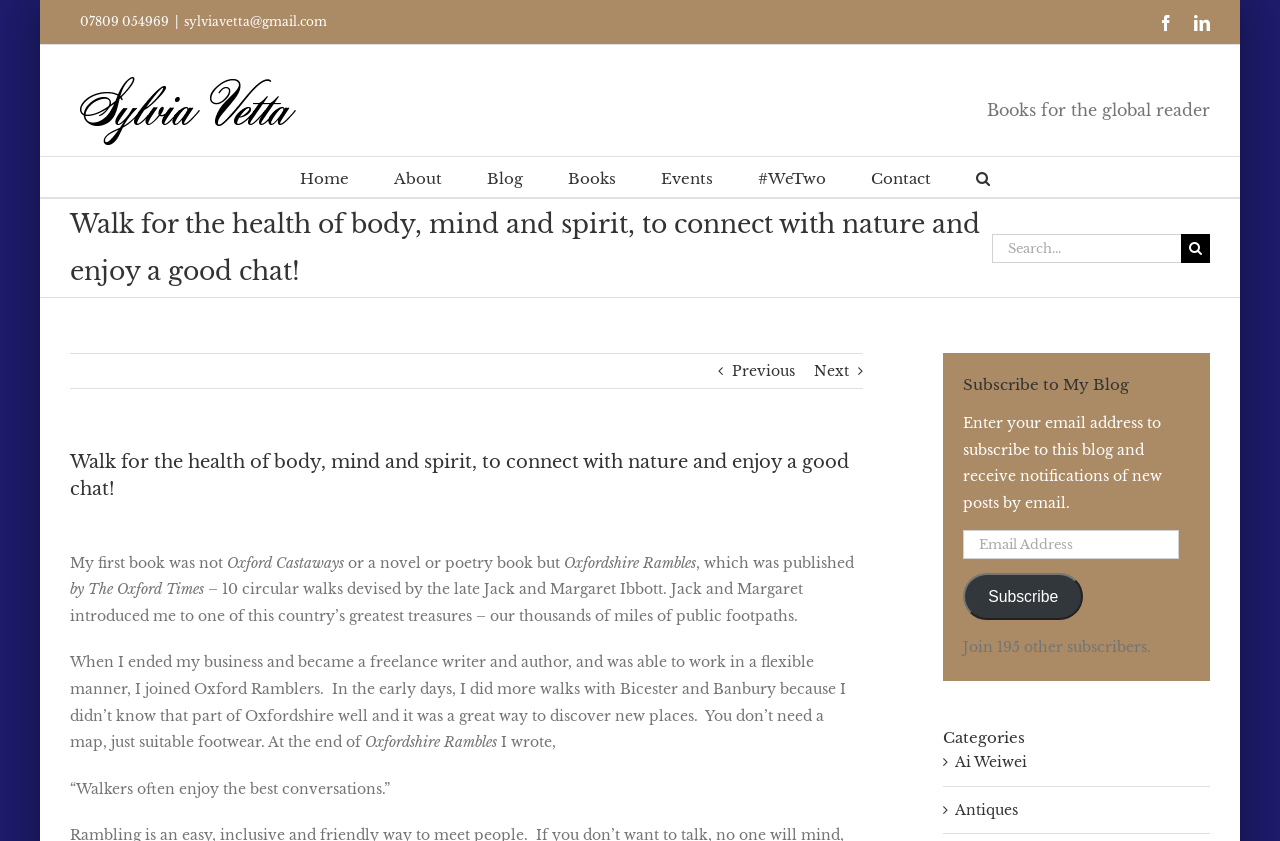How many links are in the main menu?
Look at the screenshot and provide an in-depth answer.

The main menu is located at the top of the webpage and contains links to 'Home', 'About', 'Blog', 'Books', 'Events', '#WeTwo', and 'Contact'. Counting these links, there are 7 in total.